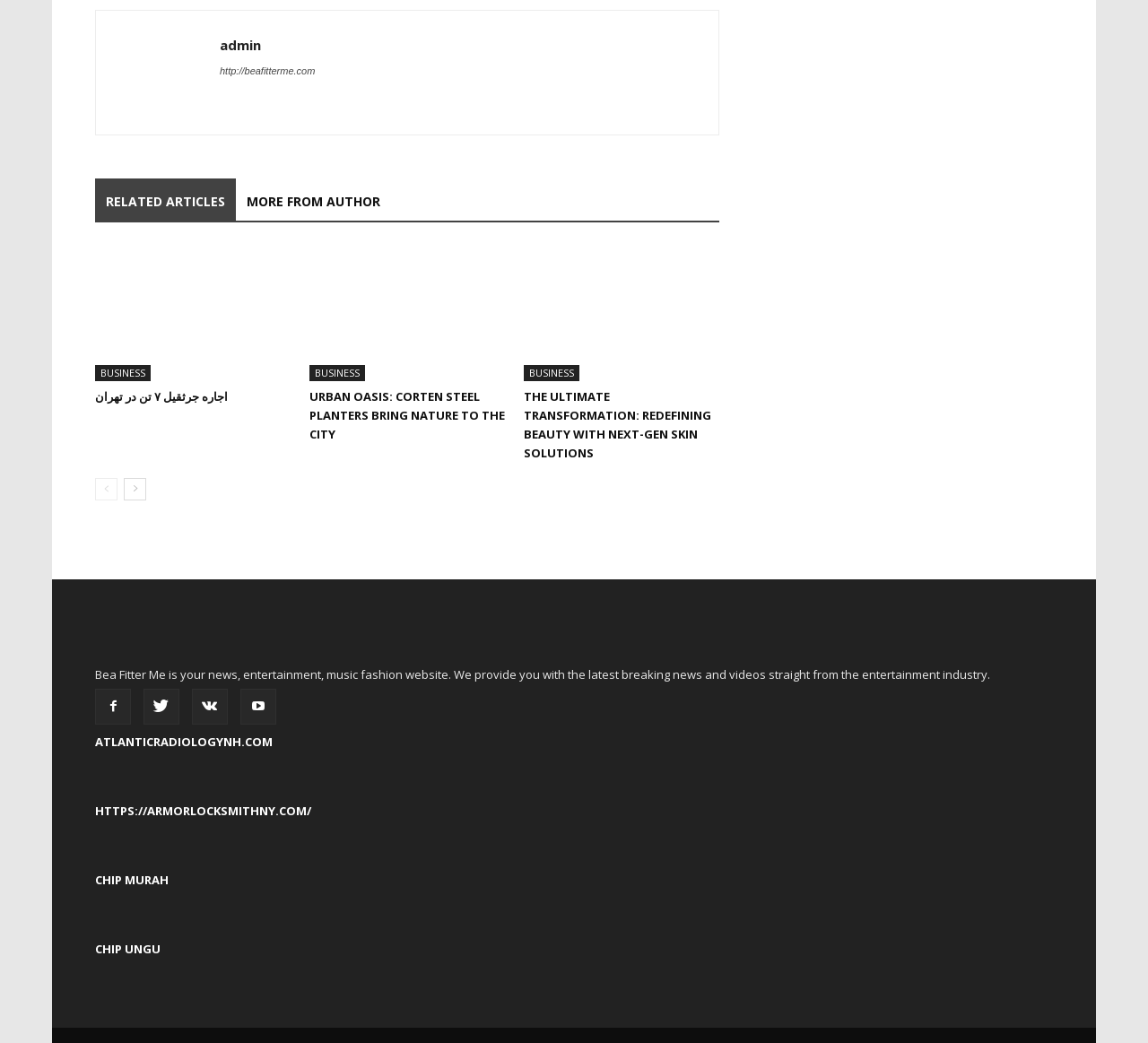Specify the bounding box coordinates of the area that needs to be clicked to achieve the following instruction: "Click on 'admin'".

[0.191, 0.034, 0.227, 0.052]